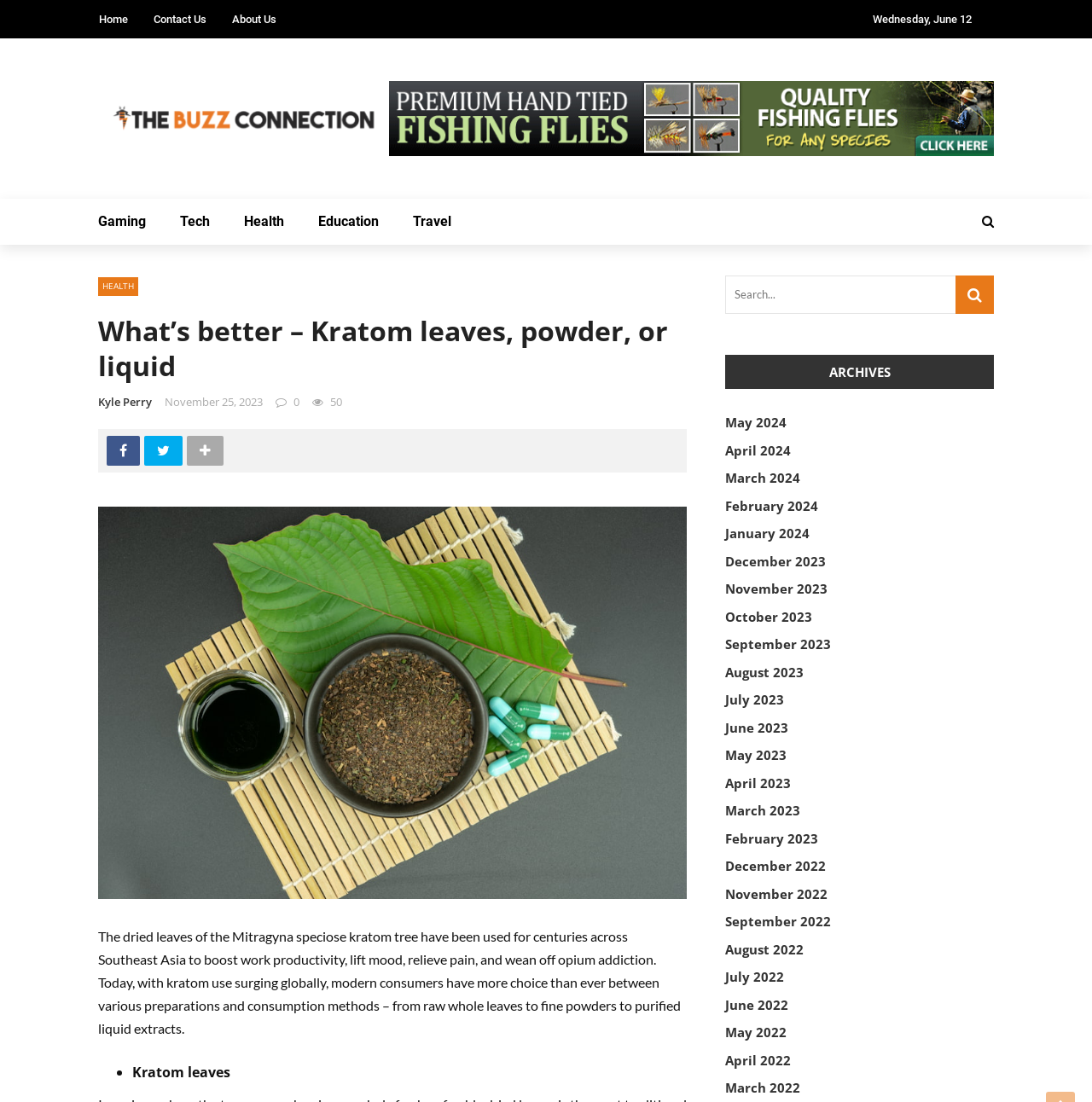From the webpage screenshot, predict the bounding box of the UI element that matches this description: "Education".

[0.276, 0.18, 0.362, 0.222]